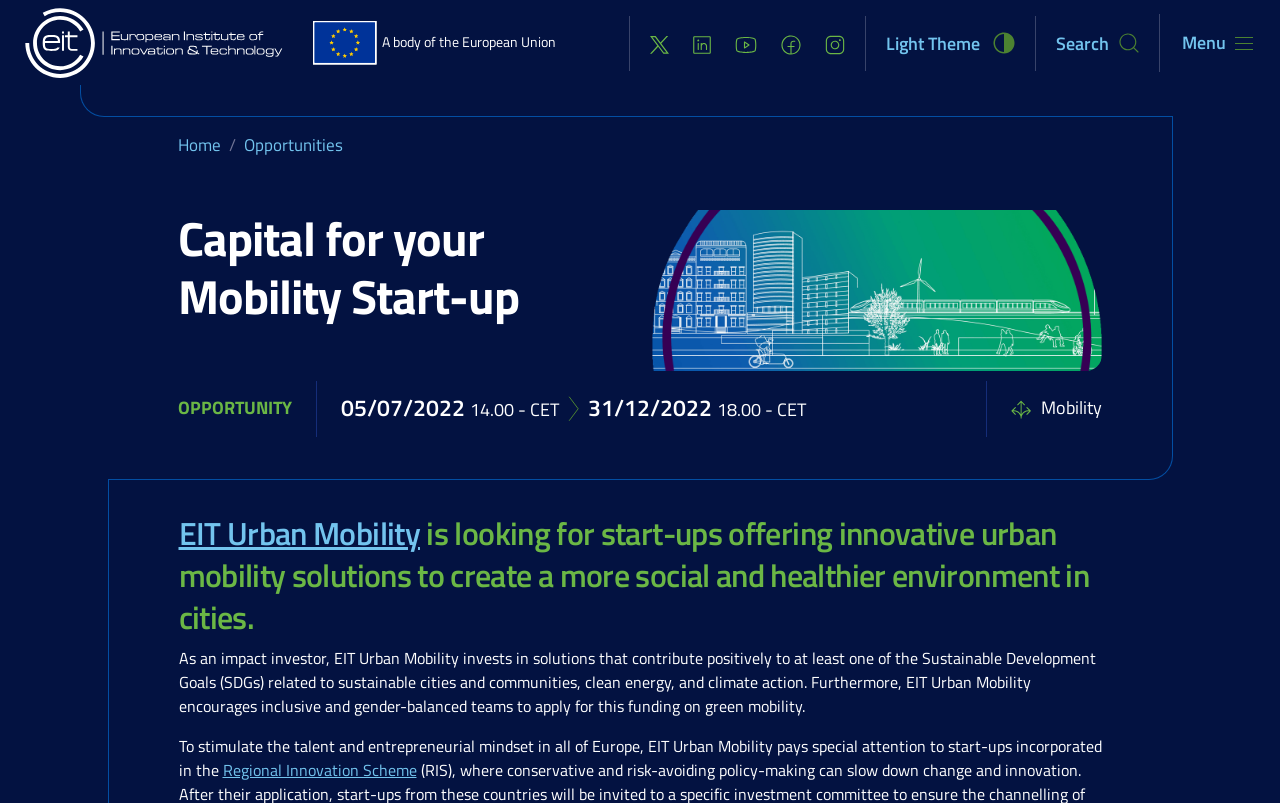Consider the image and give a detailed and elaborate answer to the question: 
What is the special attention paid to by EIT Urban Mobility?

According to the text 'To stimulate the talent and entrepreneurial mindset in all of Europe, EIT Urban Mobility pays special attention to start-ups incorporated in the Regional Innovation Scheme.', EIT Urban Mobility pays special attention to start-ups incorporated in the Regional Innovation Scheme.